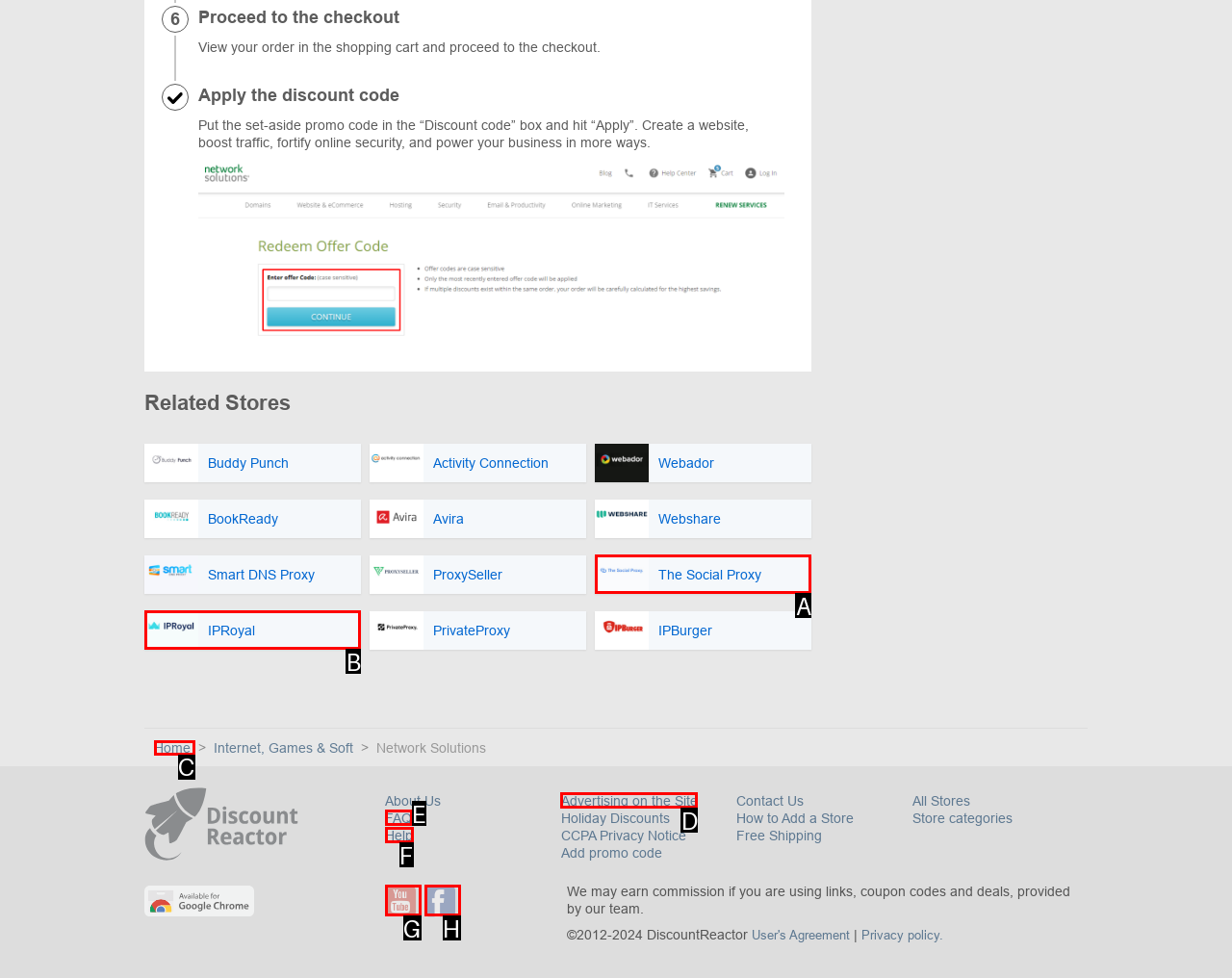To perform the task "Go to Home", which UI element's letter should you select? Provide the letter directly.

C